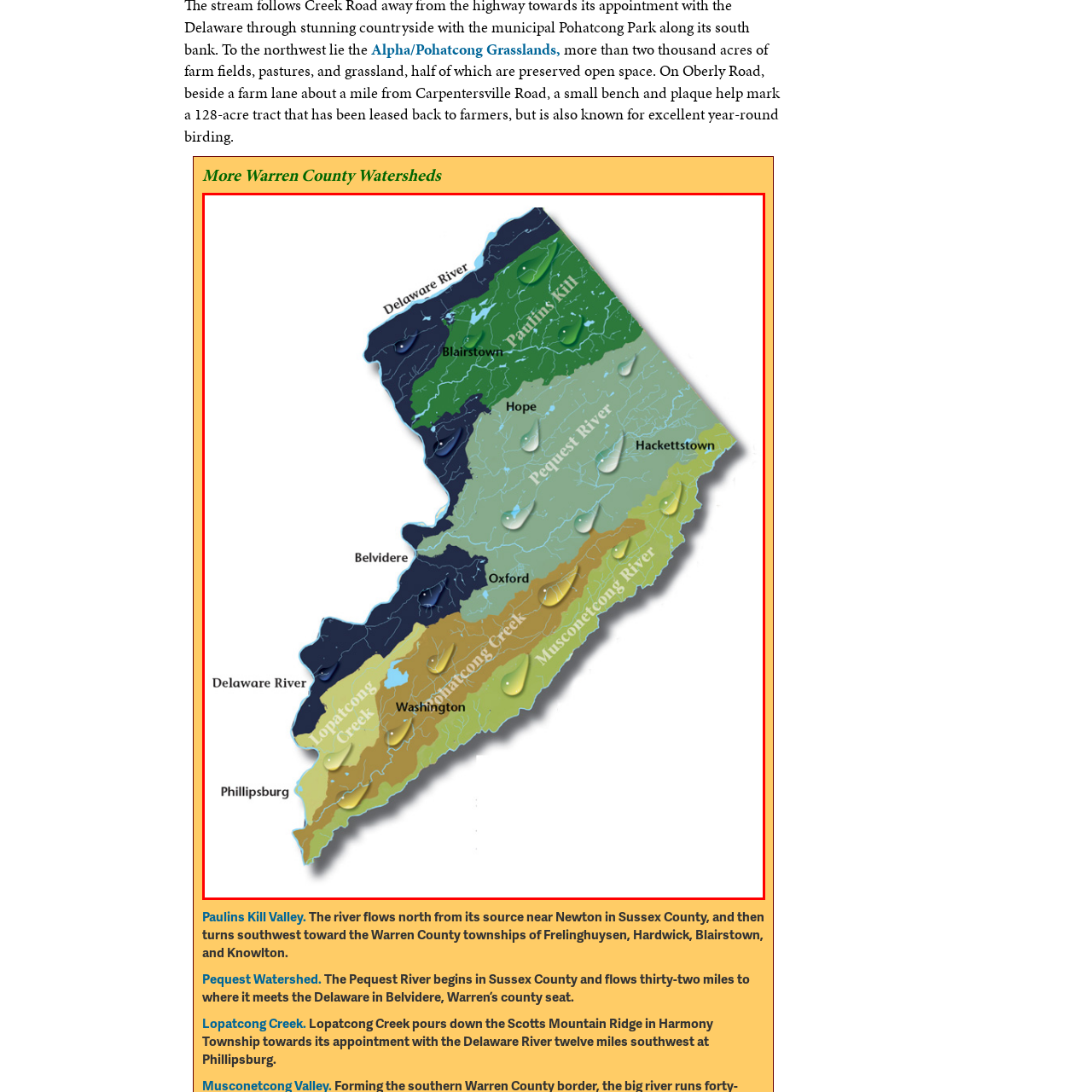What type of guide does the map serve as?
Take a look at the image highlighted by the red bounding box and provide a detailed answer to the question.

The caption explains that the map serves as an informative guide for understanding the geographical layout and hydrology of Warren County, illustrating the relationship between the land and its water bodies. This suggests that the map is intended to provide information and insight into the region's geography and water systems.